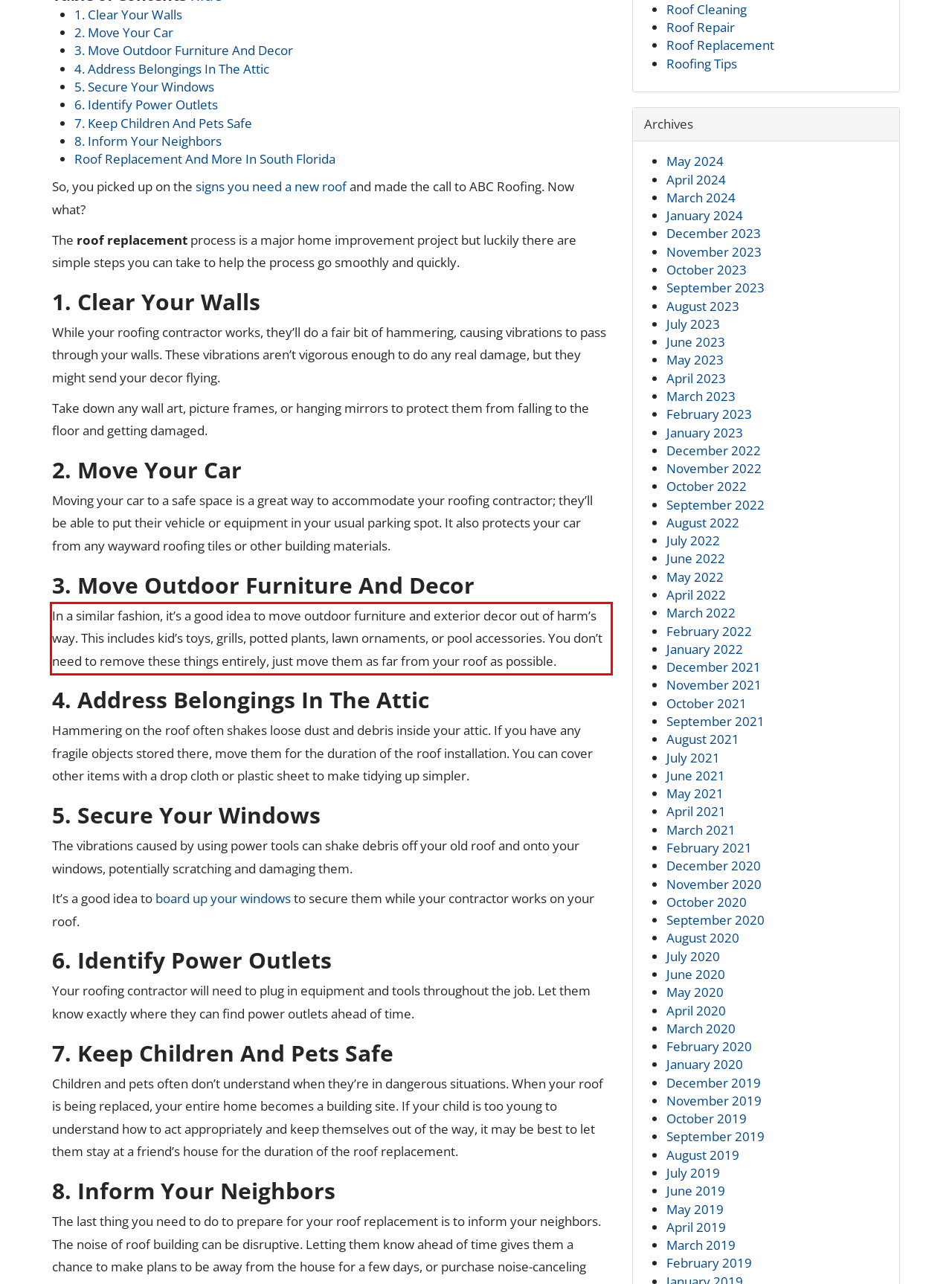Please examine the screenshot of the webpage and read the text present within the red rectangle bounding box.

In a similar fashion, it’s a good idea to move outdoor furniture and exterior decor out of harm’s way. This includes kid’s toys, grills, potted plants, lawn ornaments, or pool accessories. You don’t need to remove these things entirely, just move them as far from your roof as possible.